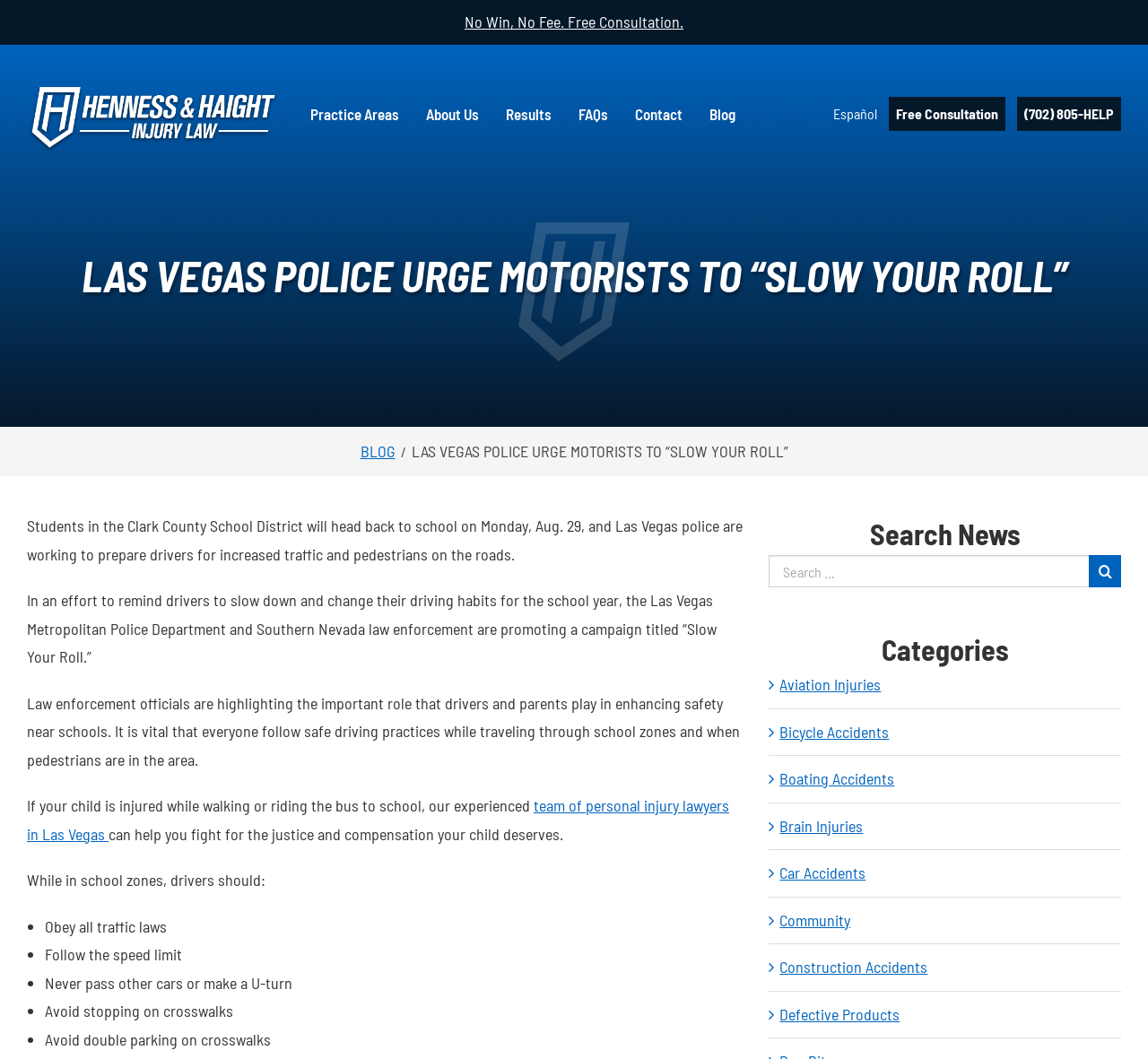Identify the bounding box coordinates of the element that should be clicked to fulfill this task: "Click on 'No Win, No Fee. Free Consultation'". The coordinates should be provided as four float numbers between 0 and 1, i.e., [left, top, right, bottom].

[0.405, 0.011, 0.595, 0.03]